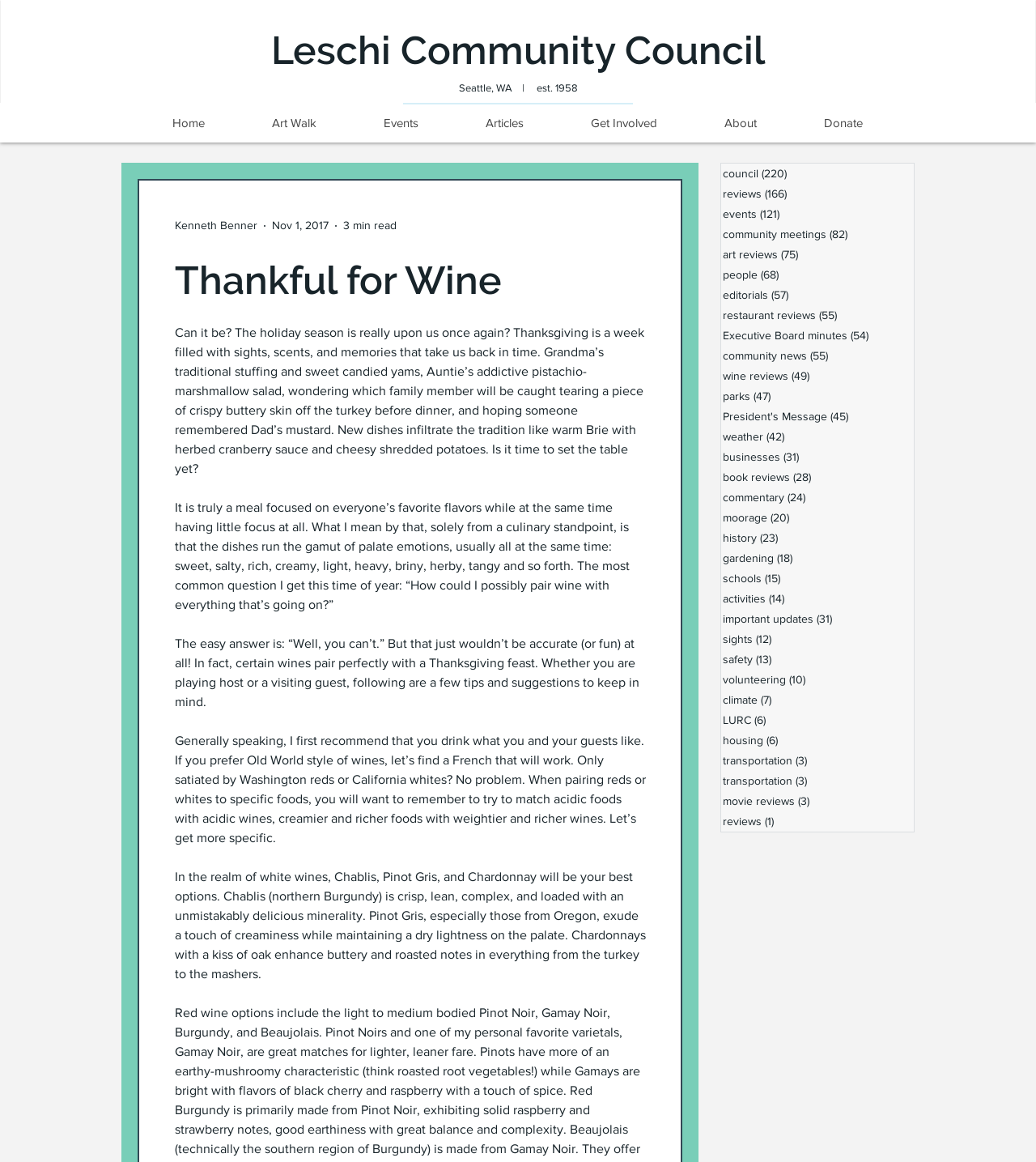What is the estimated reading time of the article 'Thankful for Wine'?
Please provide a full and detailed response to the question.

I found the answer by looking at the generic element with the text '3 min read' which is located below the heading element with the text 'Thankful for Wine'.